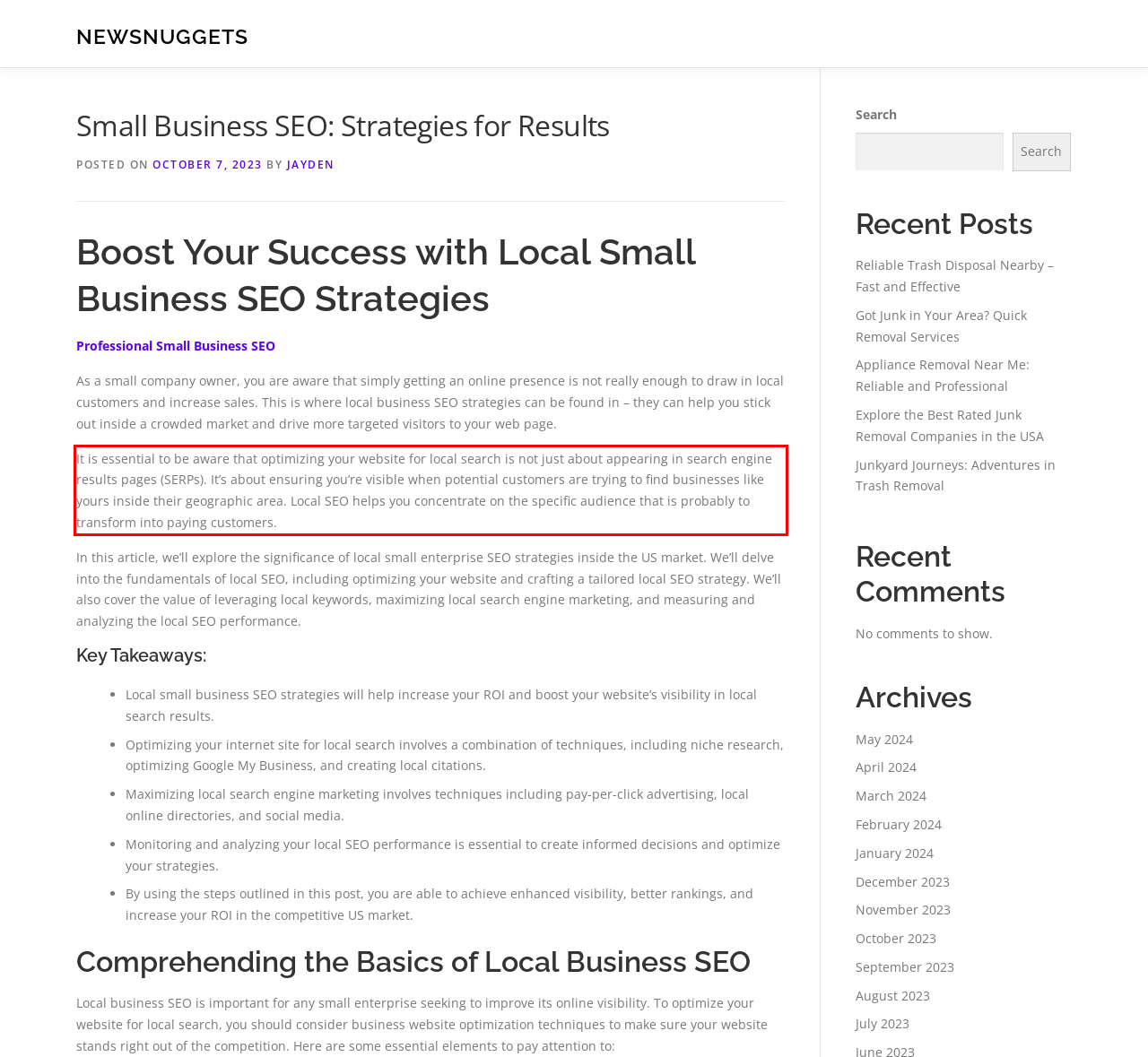Analyze the screenshot of the webpage that features a red bounding box and recognize the text content enclosed within this red bounding box.

It is essential to be aware that optimizing your website for local search is not just about appearing in search engine results pages (SERPs). It’s about ensuring you’re visible when potential customers are trying to find businesses like yours inside their geographic area. Local SEO helps you concentrate on the specific audience that is probably to transform into paying customers.